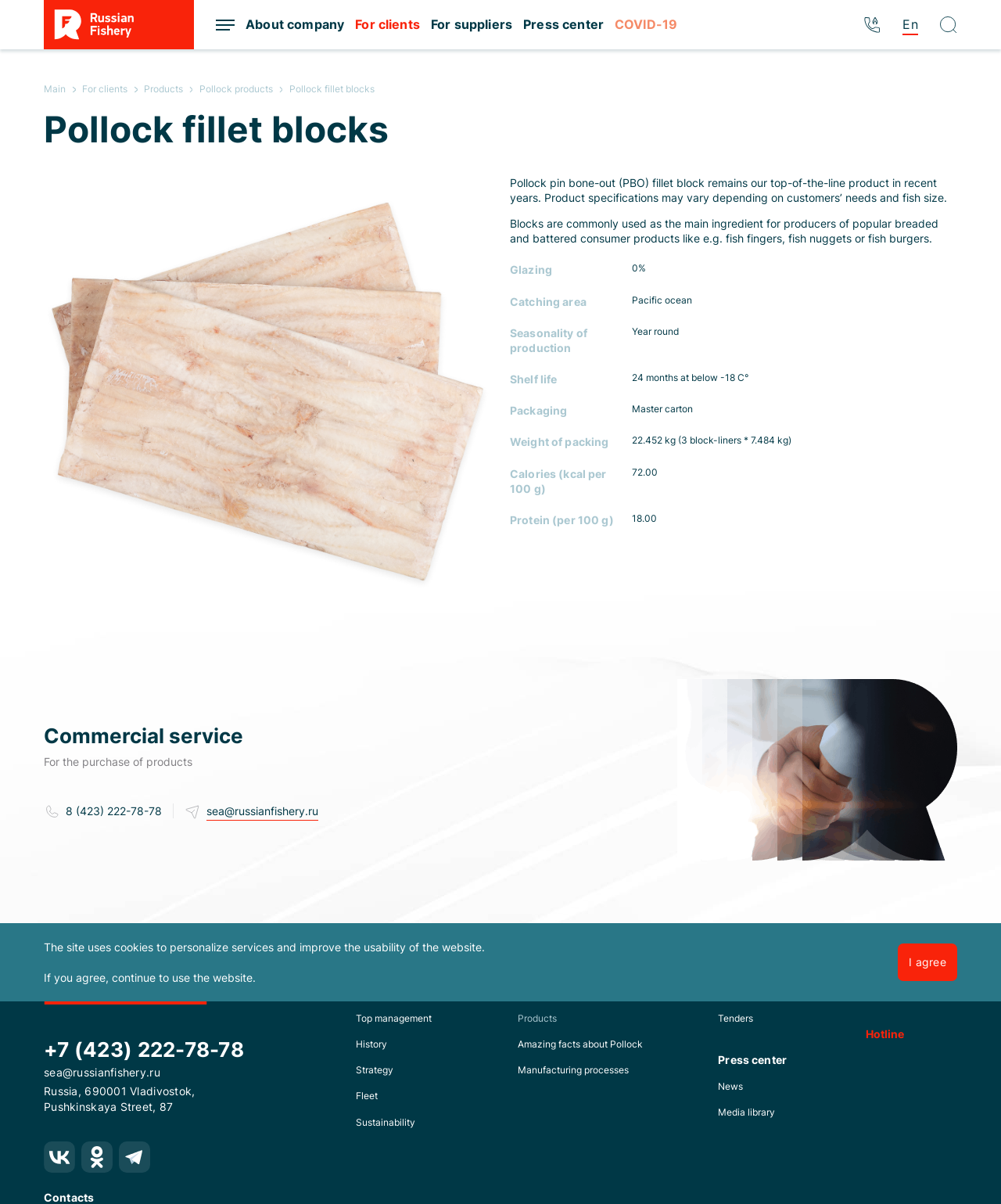What is the name of the company?
Please look at the screenshot and answer in one word or a short phrase.

RFC